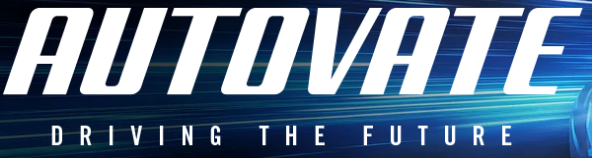What is the focus of the automotive sector?
Please answer the question with a detailed and comprehensive explanation.

The typography is modern and assertive, reflecting the transformative nature of the automotive sector, particularly focusing on advancements such as digital solutions and changing consumer behaviors, which indicates that the focus of the automotive sector is on these areas.